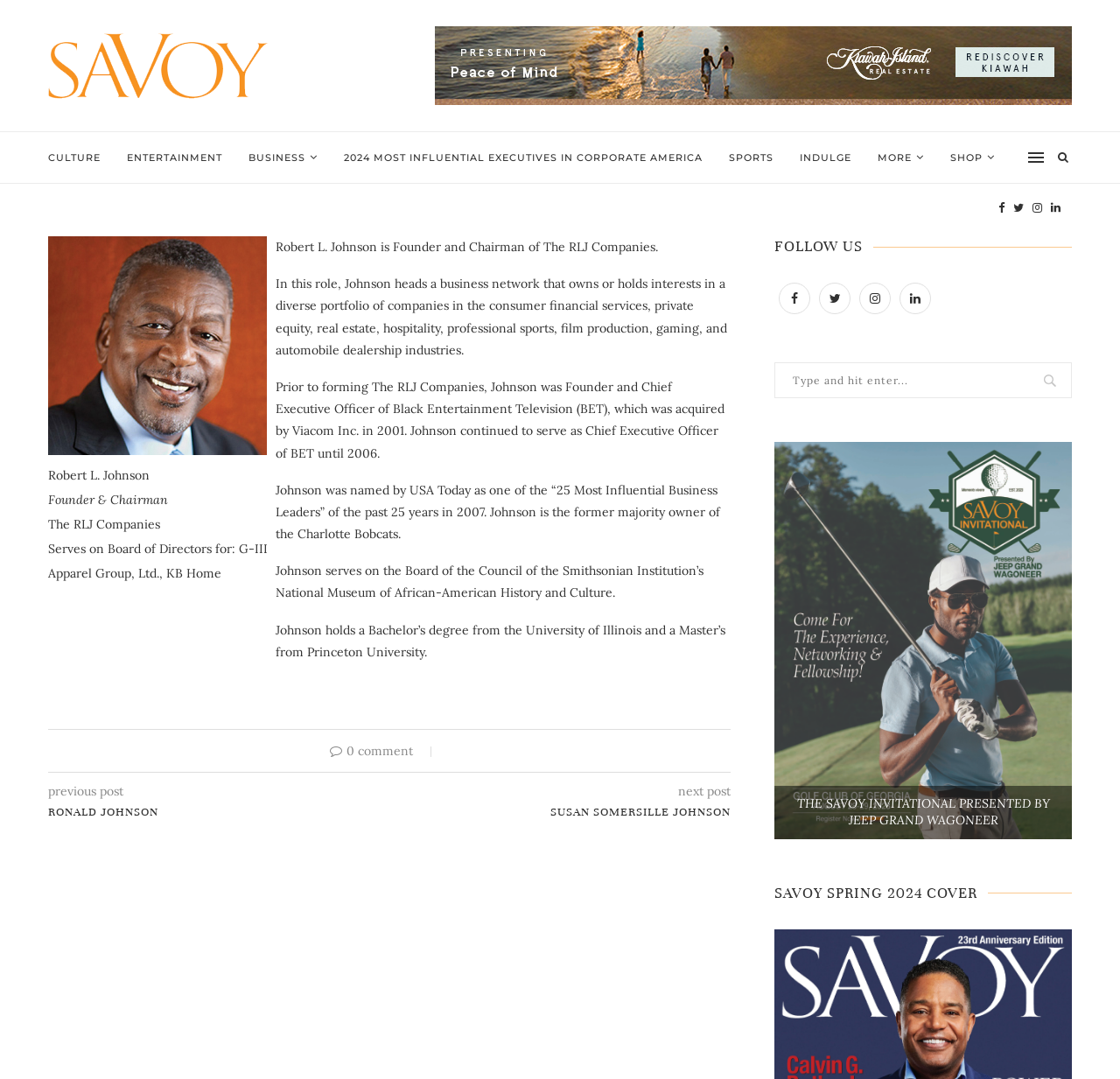Provide the bounding box coordinates of the area you need to click to execute the following instruction: "View Robert L. Johnson's profile".

[0.043, 0.433, 0.134, 0.448]